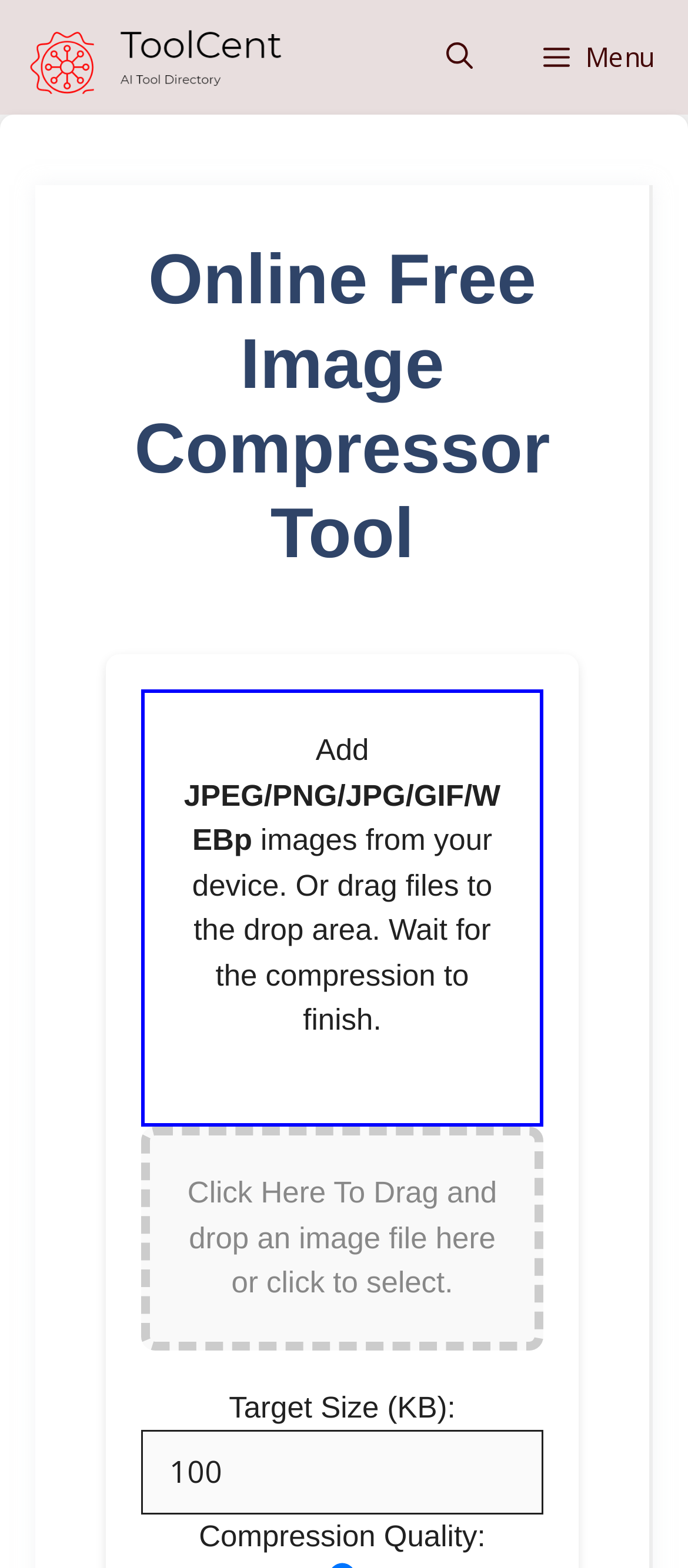Answer in one word or a short phrase: 
What happens after I upload an image?

Wait for compression to finish